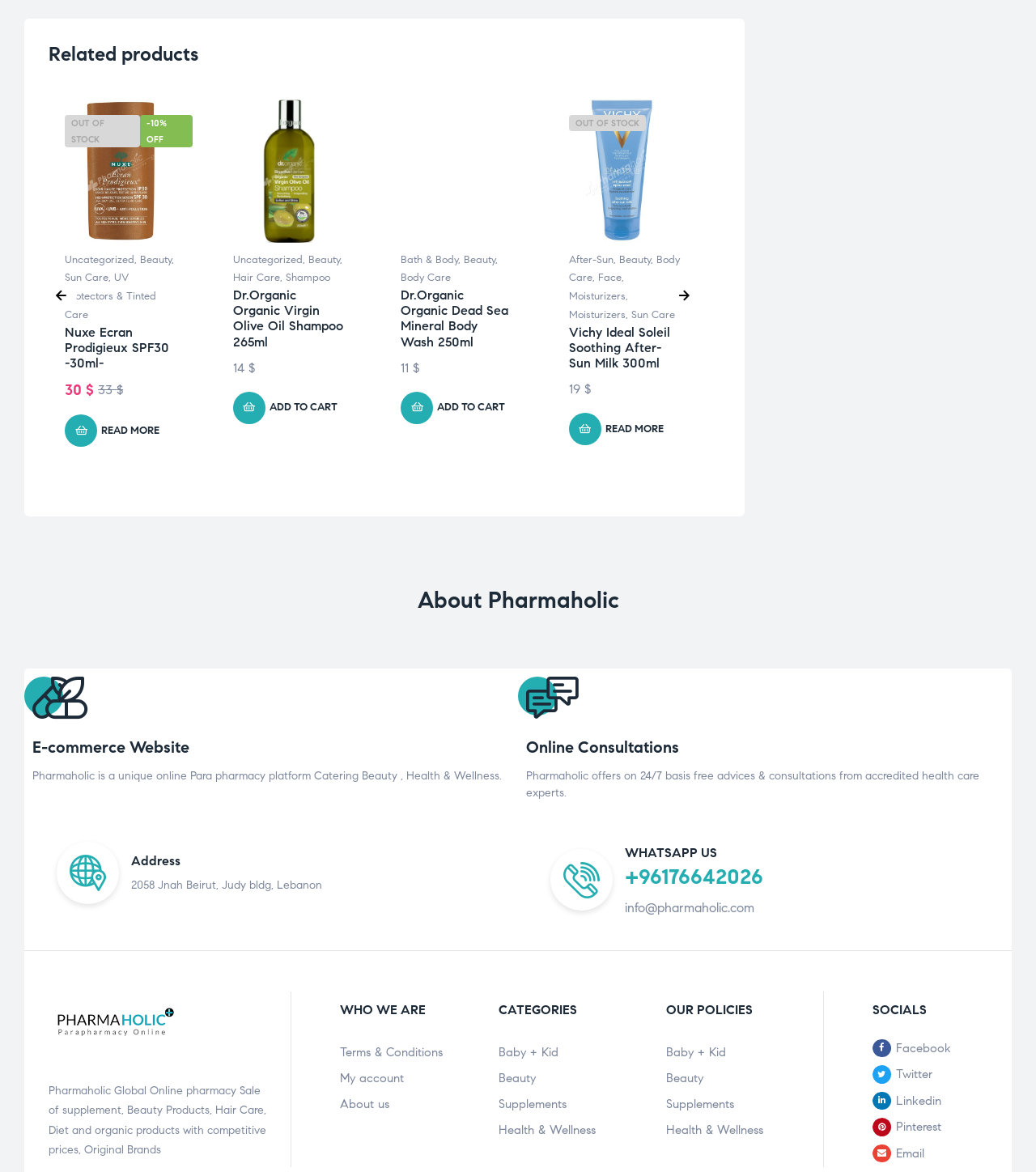Determine the bounding box coordinates of the clickable region to carry out the instruction: "Contact us".

None